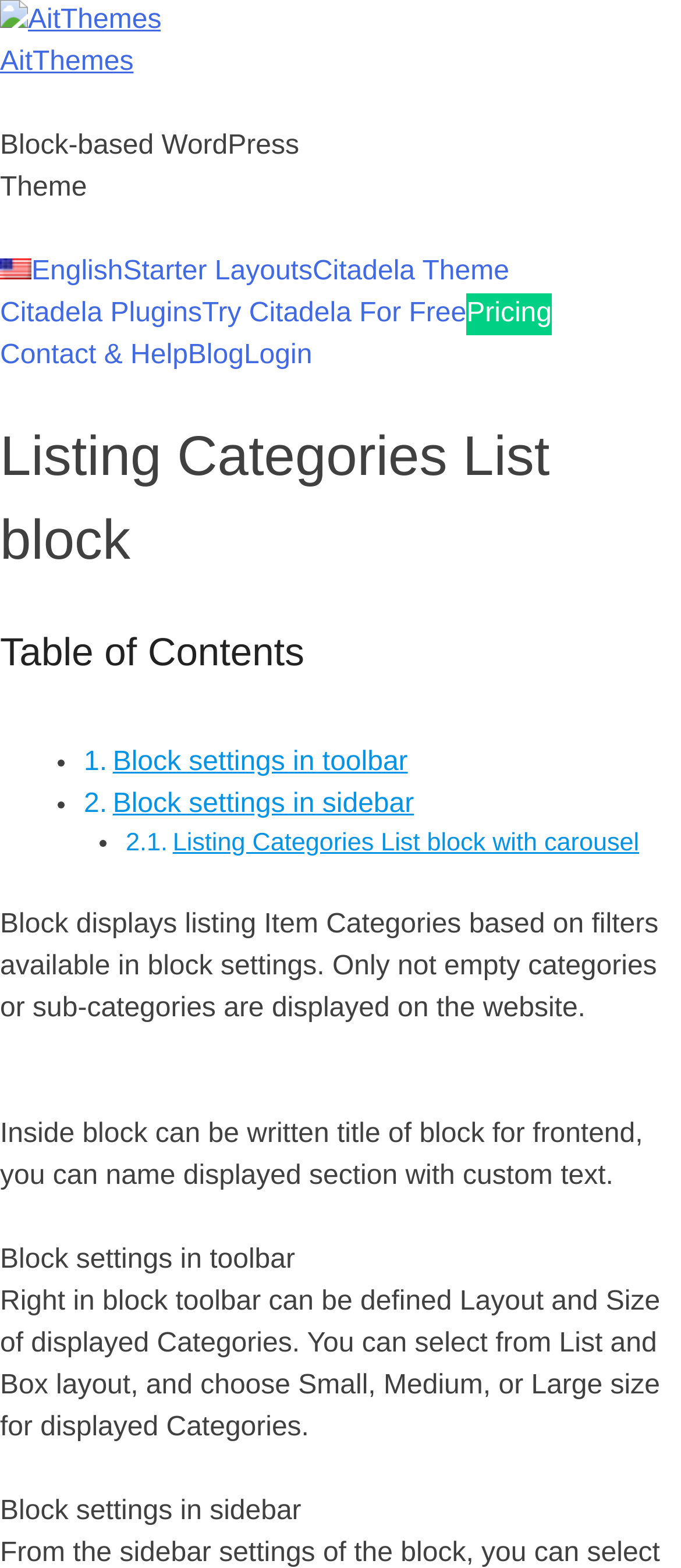Please determine the bounding box coordinates for the element that should be clicked to follow these instructions: "Click the Artivive logo".

None